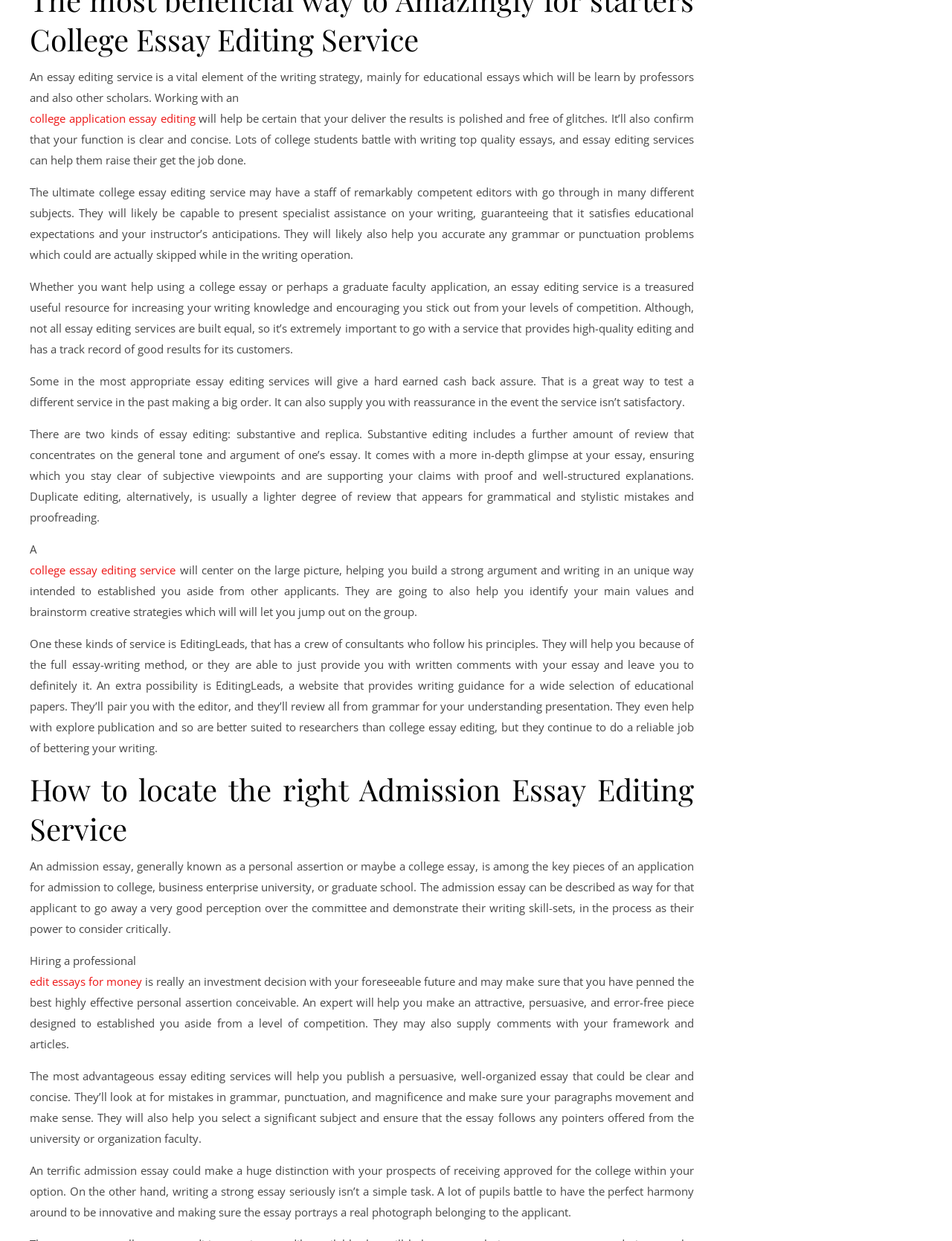Bounding box coordinates are given in the format (top-left x, top-left y, bottom-right x, bottom-right y). All values should be floating point numbers between 0 and 1. Provide the bounding box coordinate for the UI element described as: college essay editing service

[0.031, 0.453, 0.185, 0.465]